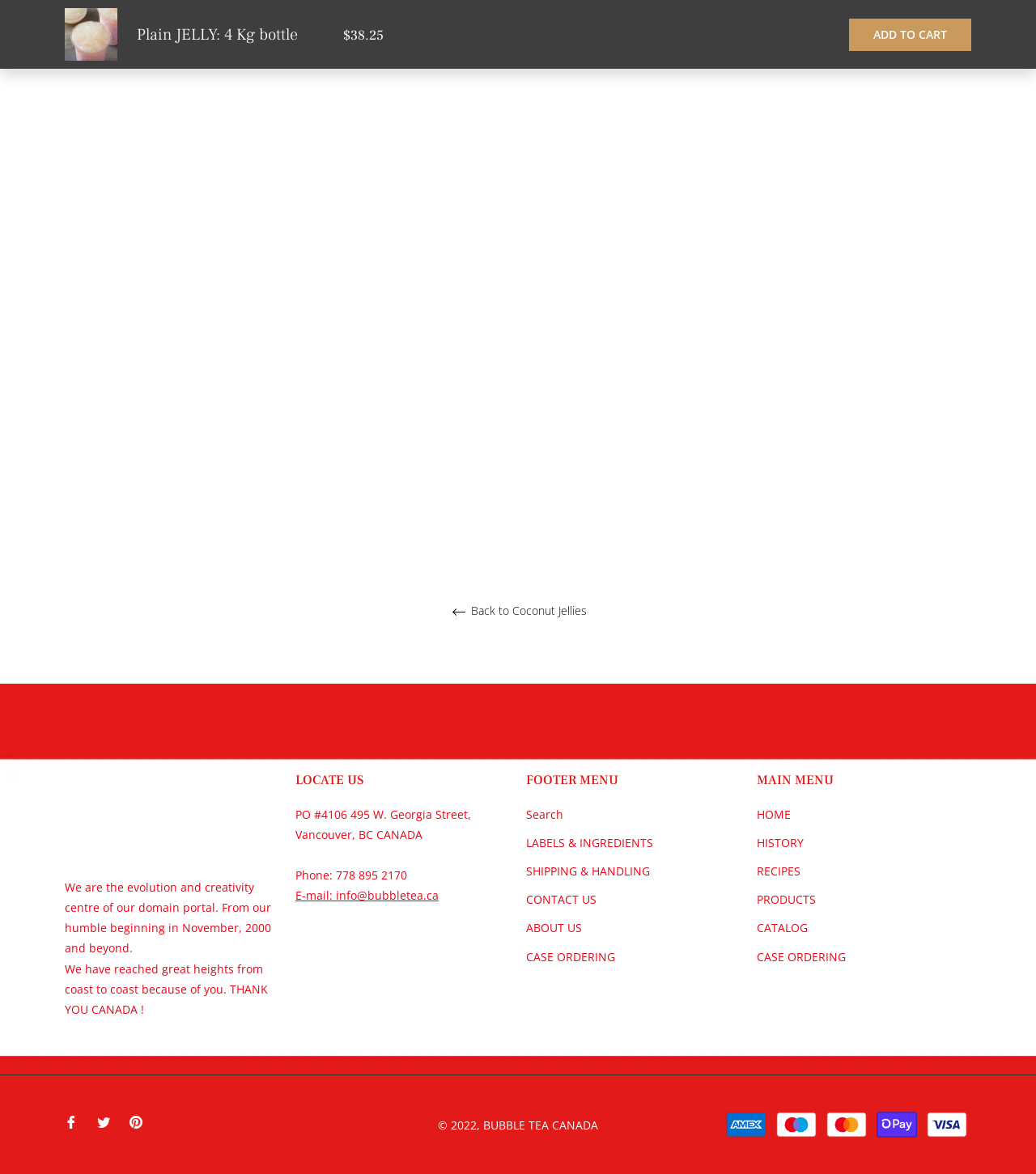Please identify the bounding box coordinates of the clickable area that will allow you to execute the instruction: "Contact us through 'E-mail: info@bubbletea.ca'".

[0.285, 0.756, 0.423, 0.769]